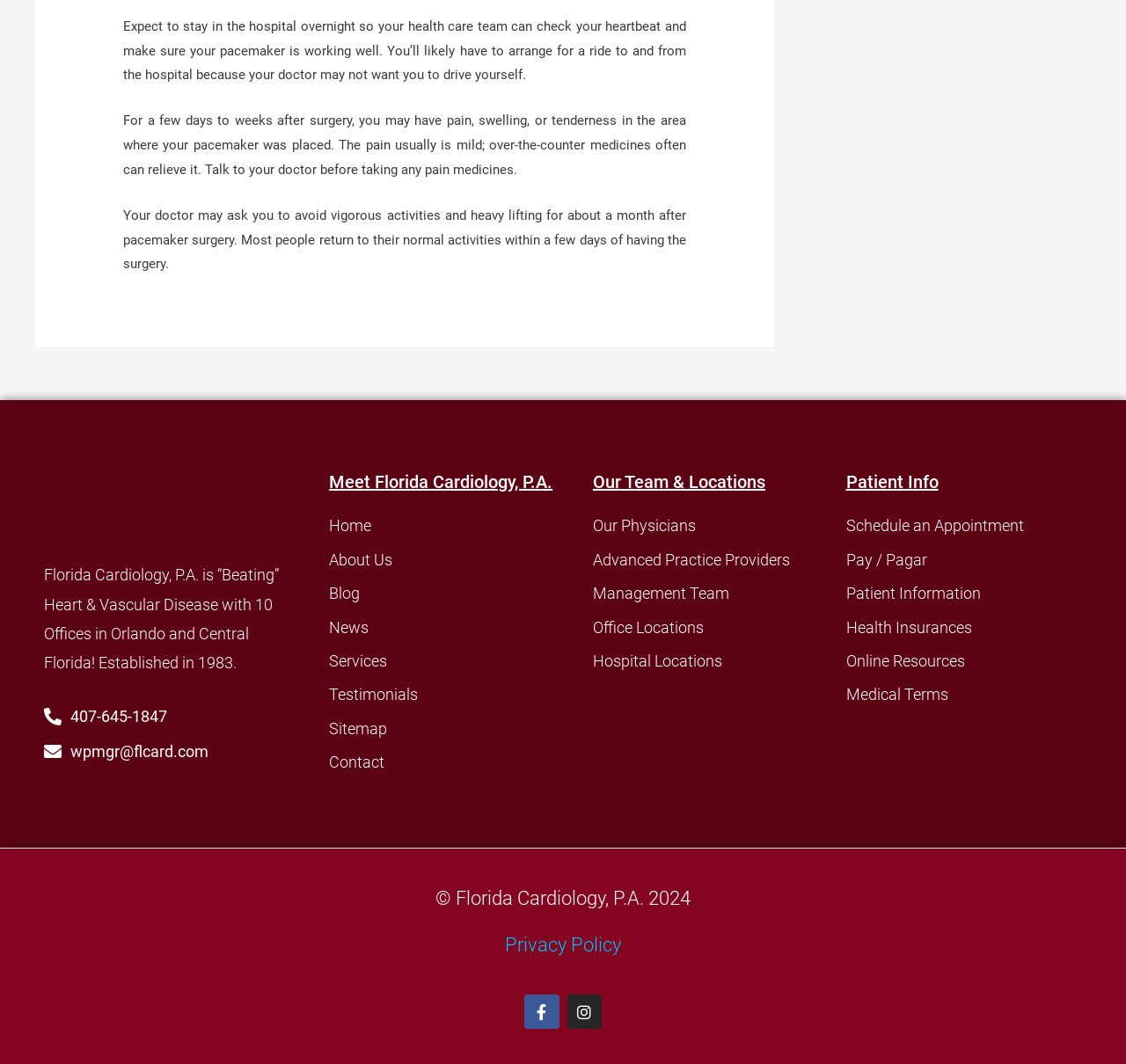Please give a one-word or short phrase response to the following question: 
What is the name of the organization that owns this webpage?

Florida Cardiology, P.A.